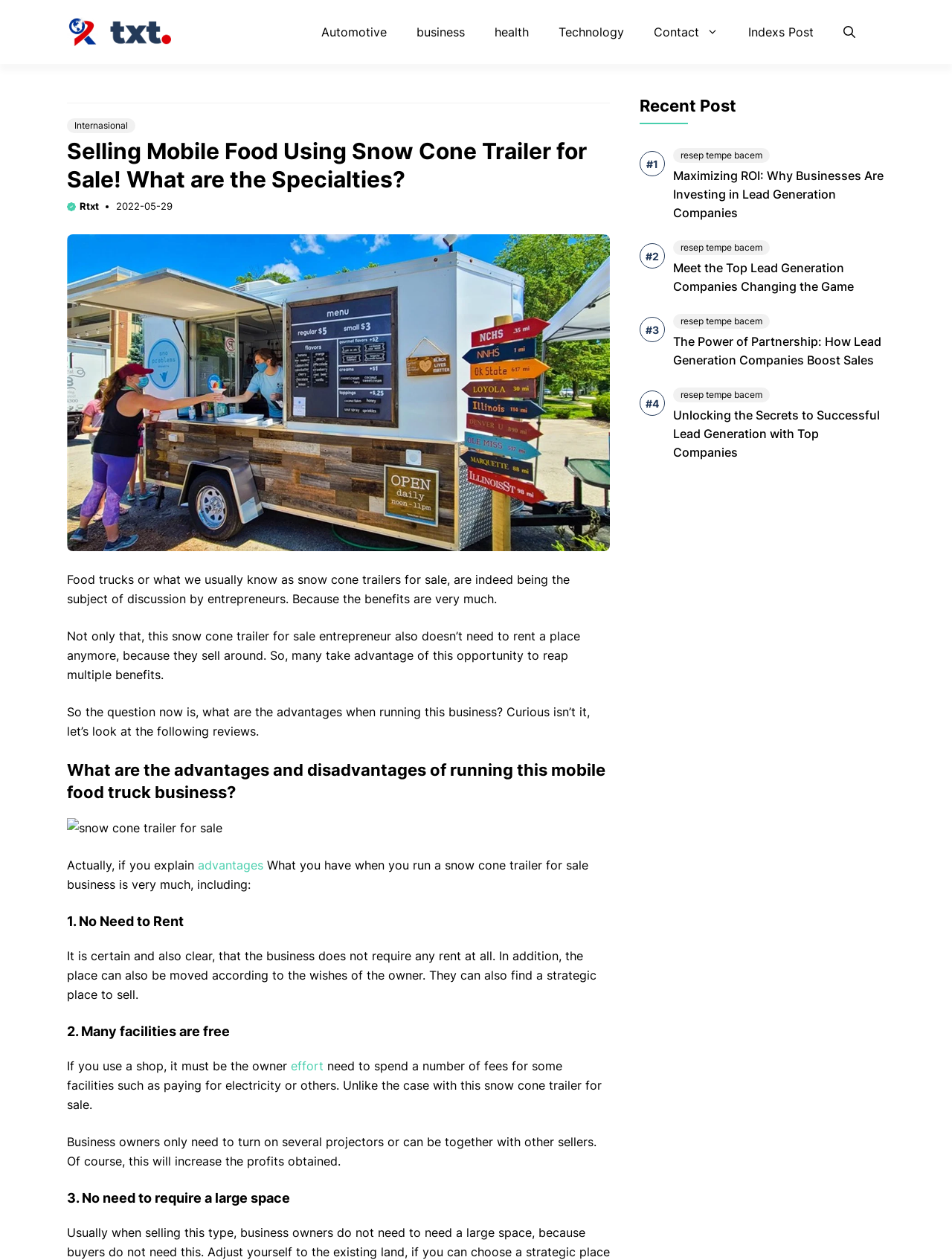Extract the bounding box coordinates of the UI element described by: "aria-label="Open search"". The coordinates should include four float numbers ranging from 0 to 1, e.g., [left, top, right, bottom].

[0.886, 0.011, 0.898, 0.04]